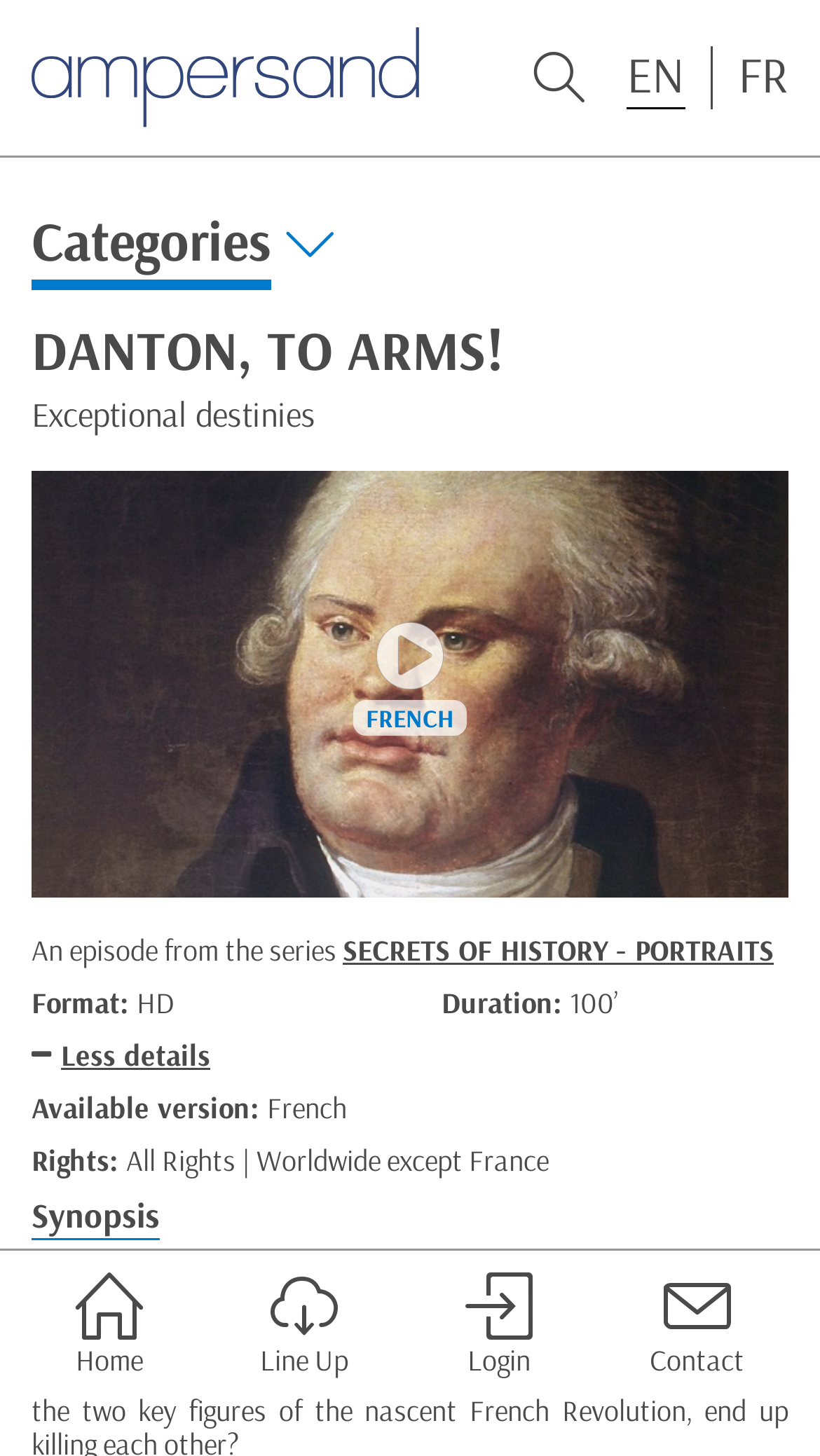Respond to the following question using a concise word or phrase: 
What is the duration of the video?

100'